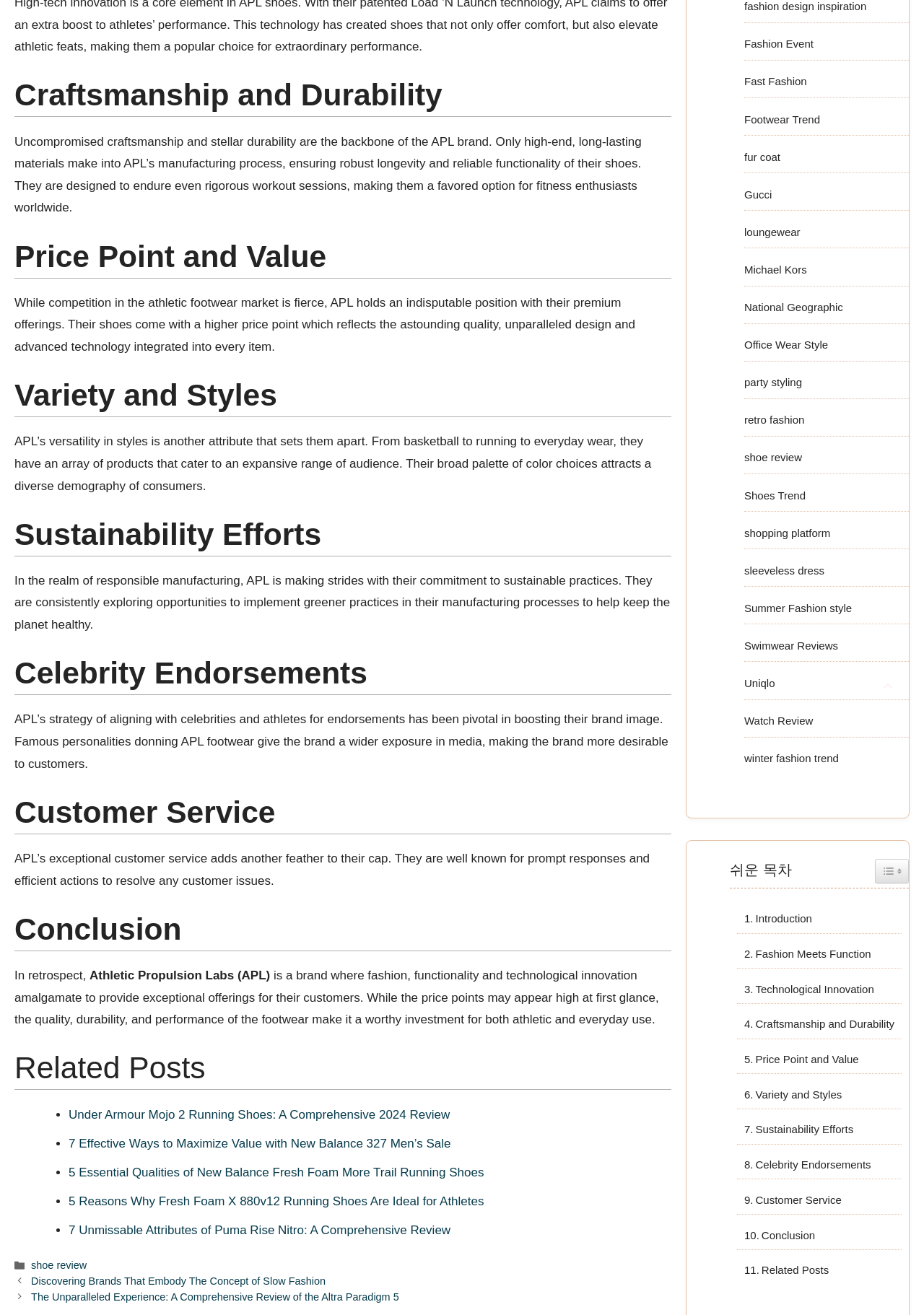What is the purpose of the 'Celebrity Endorsements' section?
Can you provide an in-depth and detailed response to the question?

The 'Celebrity Endorsements' section explains how APL's strategy of partnering with celebrities and athletes has helped boost their brand image, suggesting that the purpose of this section is to highlight the impact of these endorsements on the brand's reputation.